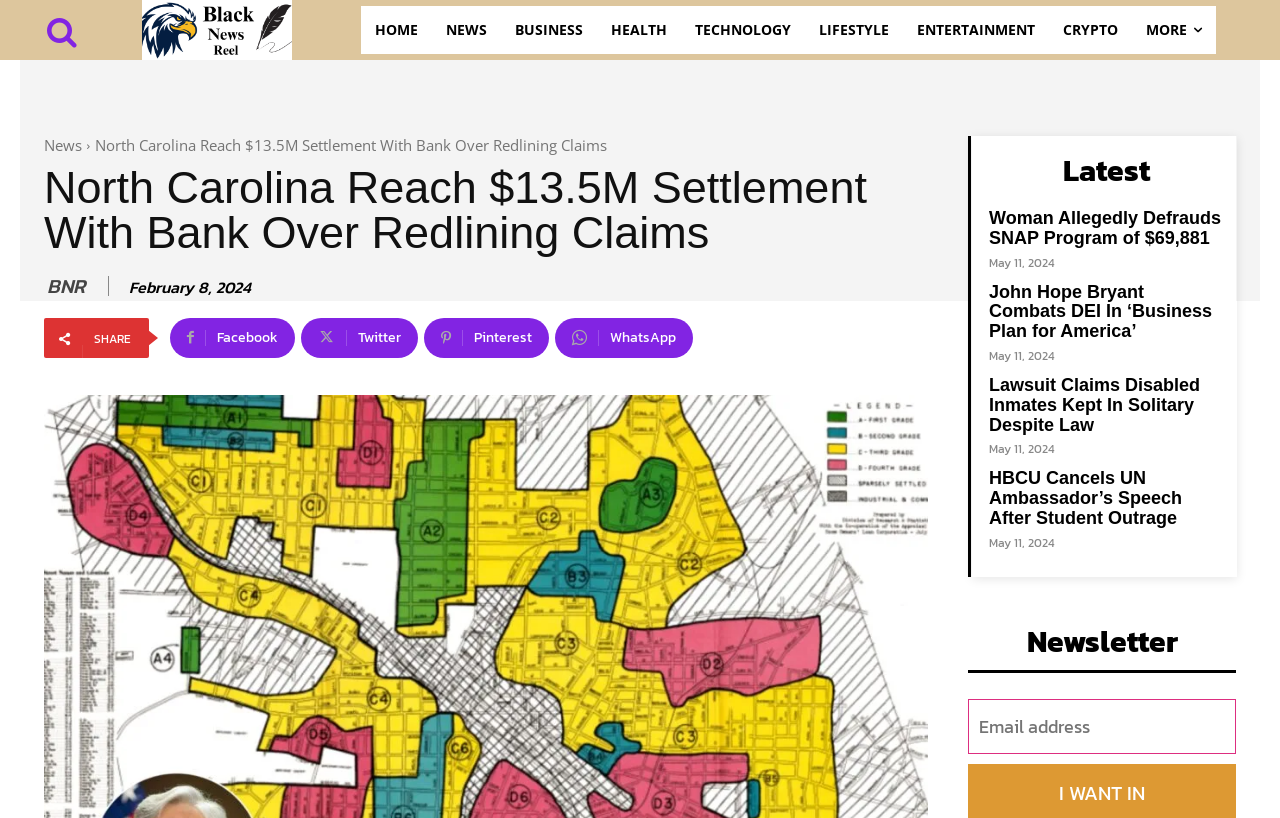Return the bounding box coordinates of the UI element that corresponds to this description: "aria-label="Search"". The coordinates must be given as four float numbers in the range of 0 and 1, [left, top, right, bottom].

[0.034, 0.018, 0.062, 0.061]